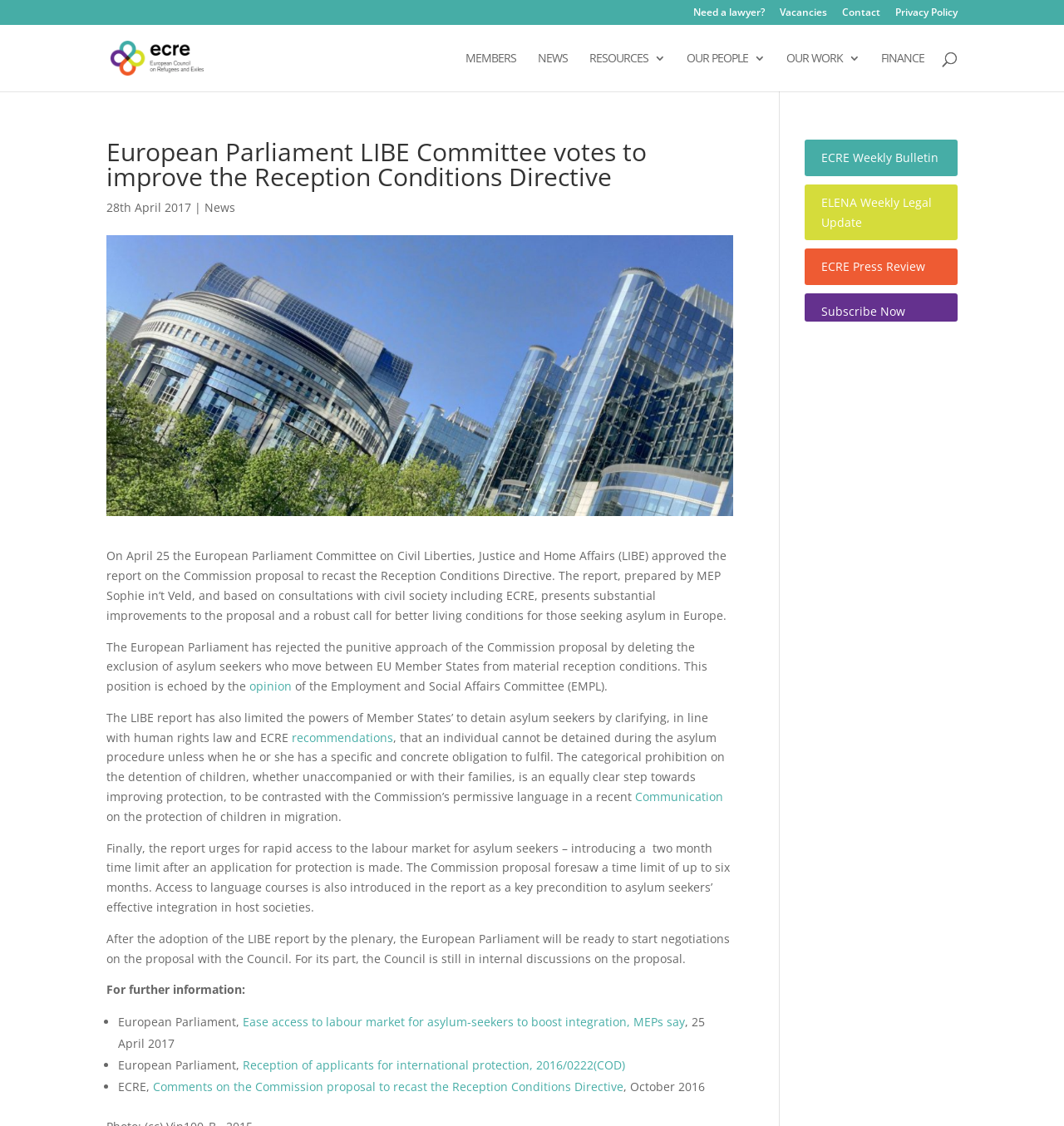Please find and generate the text of the main header of the webpage.

European Parliament LIBE Committee votes to improve the Reception Conditions Directive